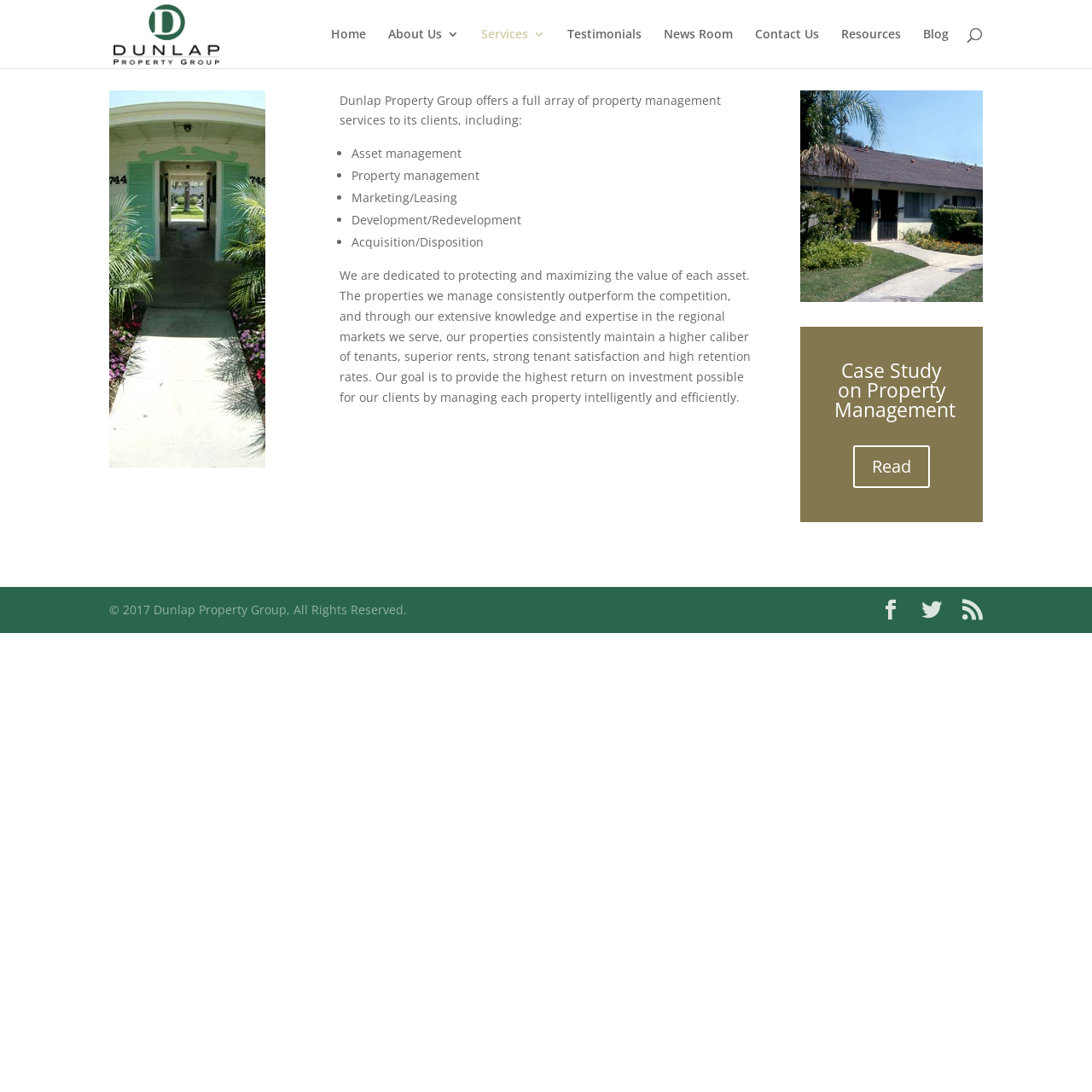Describe the entire webpage, focusing on both content and design.

The webpage is about Dunlap Property Group, a property management company. At the top left, there is a logo of Dunlap Property Group, accompanied by a link to the company's homepage. To the right of the logo, there is a navigation menu with links to various pages, including Home, About Us, Services, Testimonials, News Room, Contact Us, Resources, and Blog.

Below the navigation menu, there is a section that describes the company's property management services. The section starts with a brief introduction, followed by a list of services offered, including asset management, property management, marketing/leasing, development/redevelopment, and acquisition/disposition.

Further down, there is a paragraph that highlights the company's dedication to protecting and maximizing the value of each asset, and its goal of providing the highest return on investment possible for its clients.

On the right side of the page, there is a section titled "Case Study on Property Management" with a link to read more. At the bottom of the page, there are social media links and a copyright notice that reads "© 2017 Dunlap Property Group, All Rights Reserved."